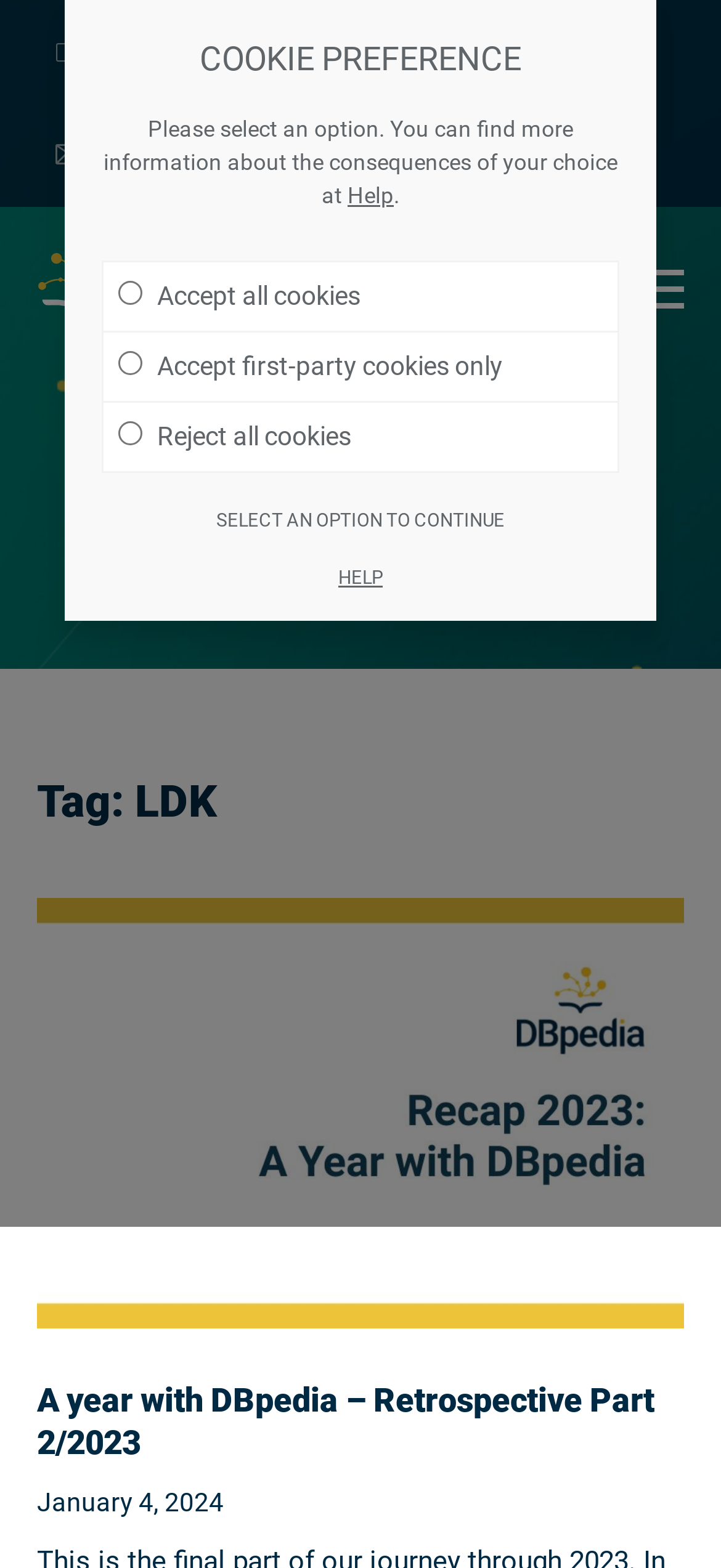Please answer the following question using a single word or phrase: 
What is the category of the archive?

LDK